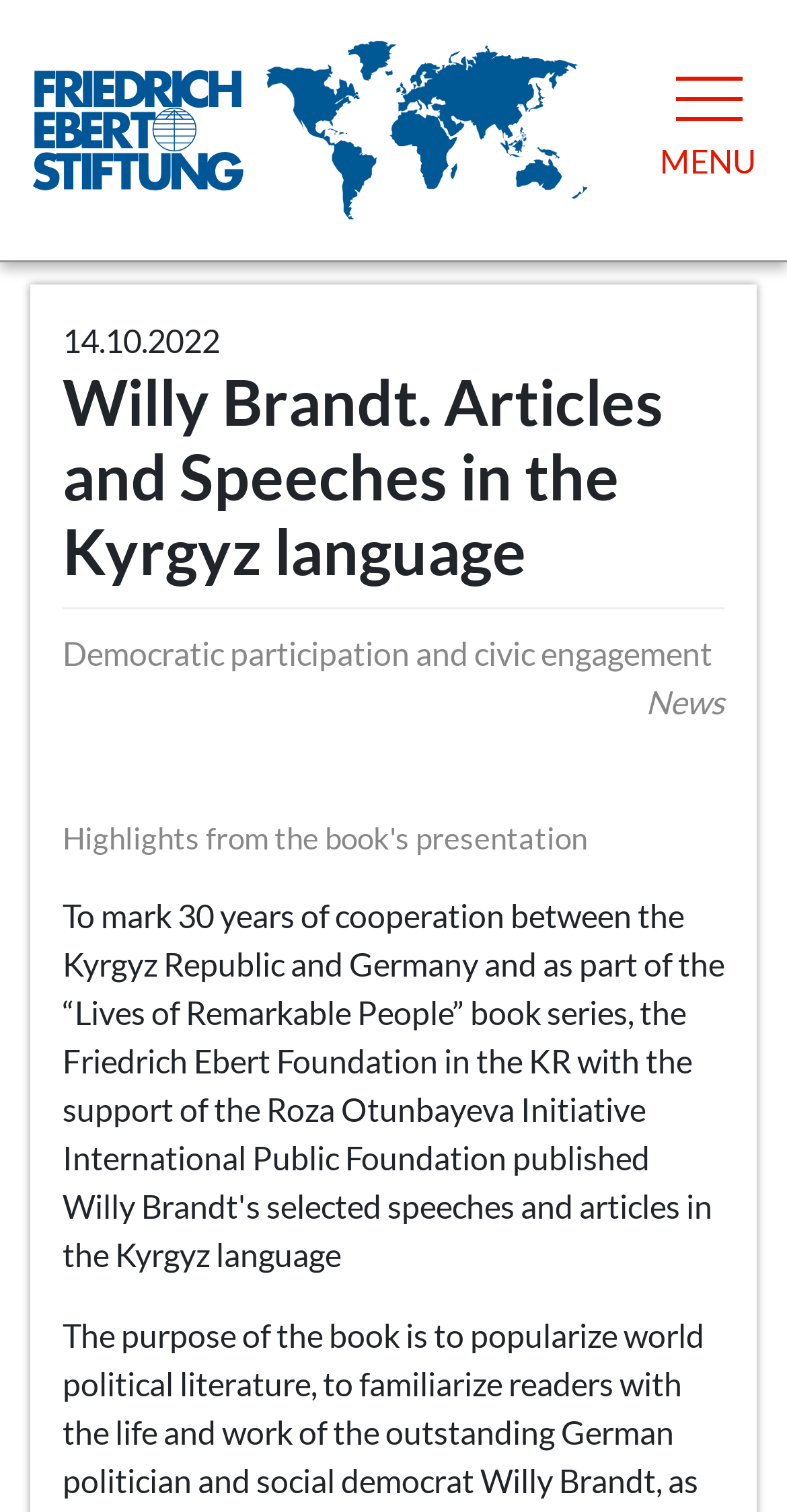What is the theme of the articles and speeches on the webpage?
Please elaborate on the answer to the question with detailed information.

I inferred the theme of the articles and speeches on the webpage by looking at the StaticText element 'Democratic participation and civic engagement' with the bounding box coordinates [0.079, 0.418, 0.905, 0.444], which is a prominent text element on the webpage.